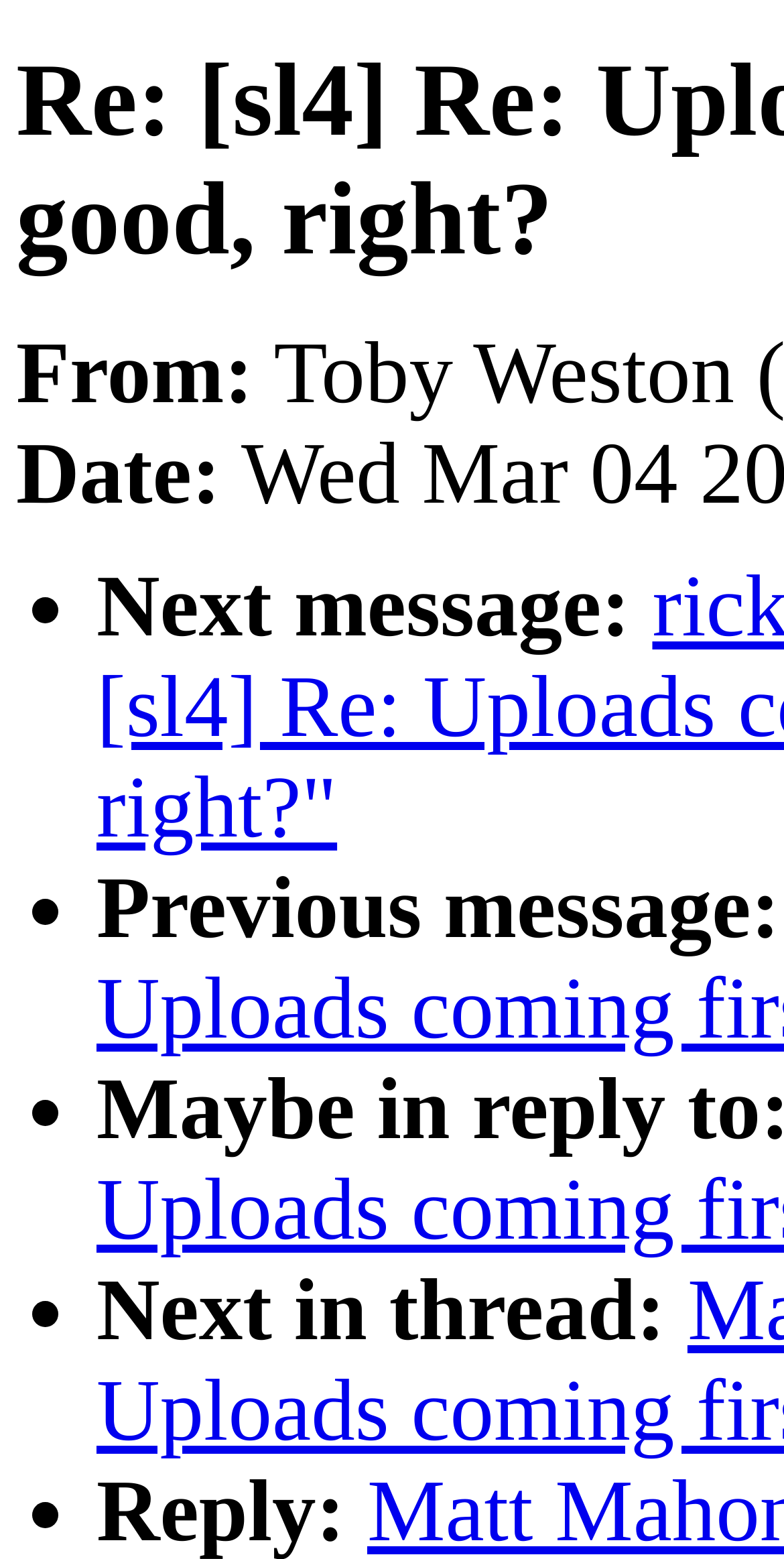Please give a succinct answer using a single word or phrase:
What is the sender's information label?

From: